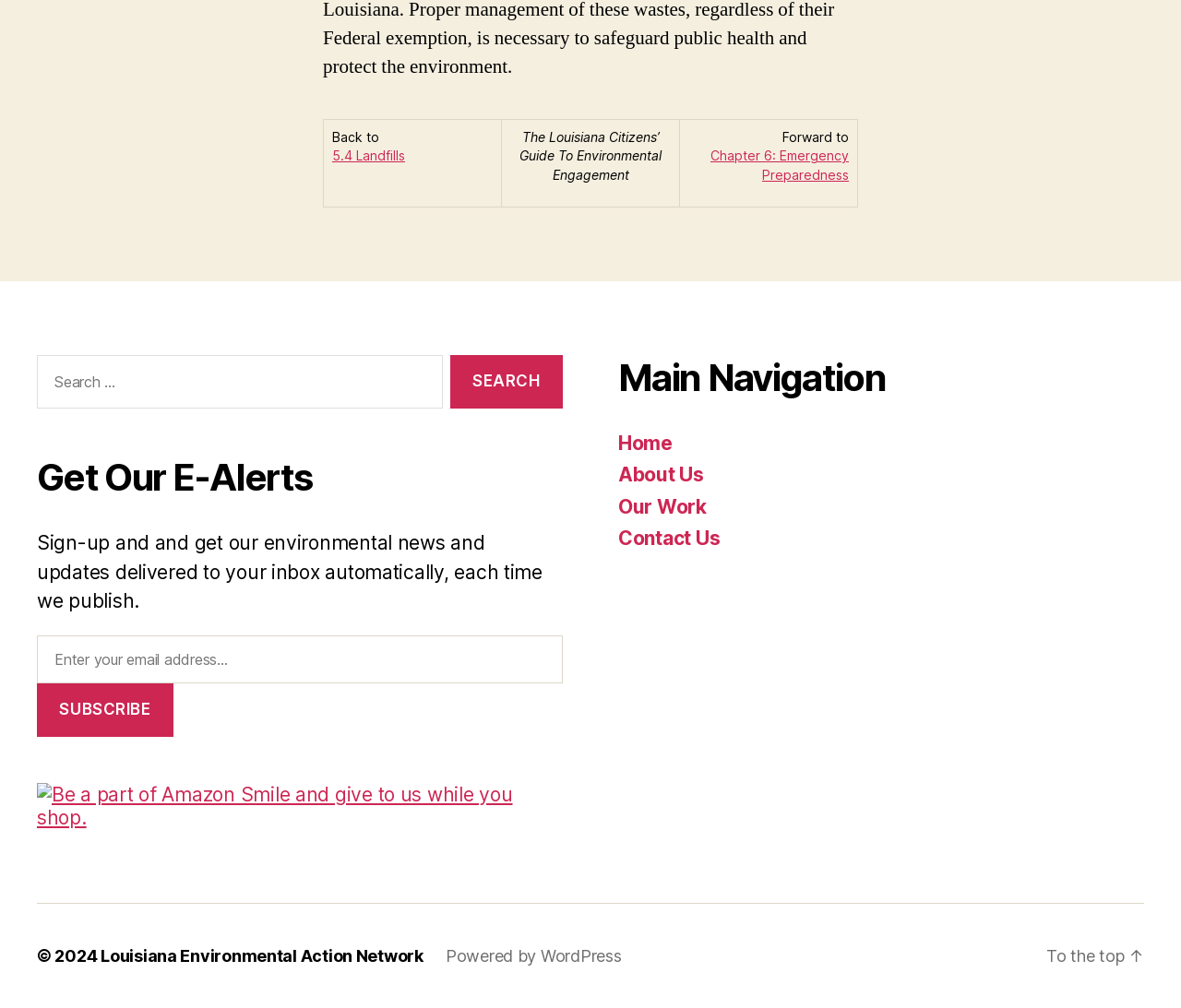What is the name of the organization behind the website?
With the help of the image, please provide a detailed response to the question.

The link 'Louisiana Environmental Action Network' is located at the bottom of the webpage, and it is likely to be the name of the organization behind the website.